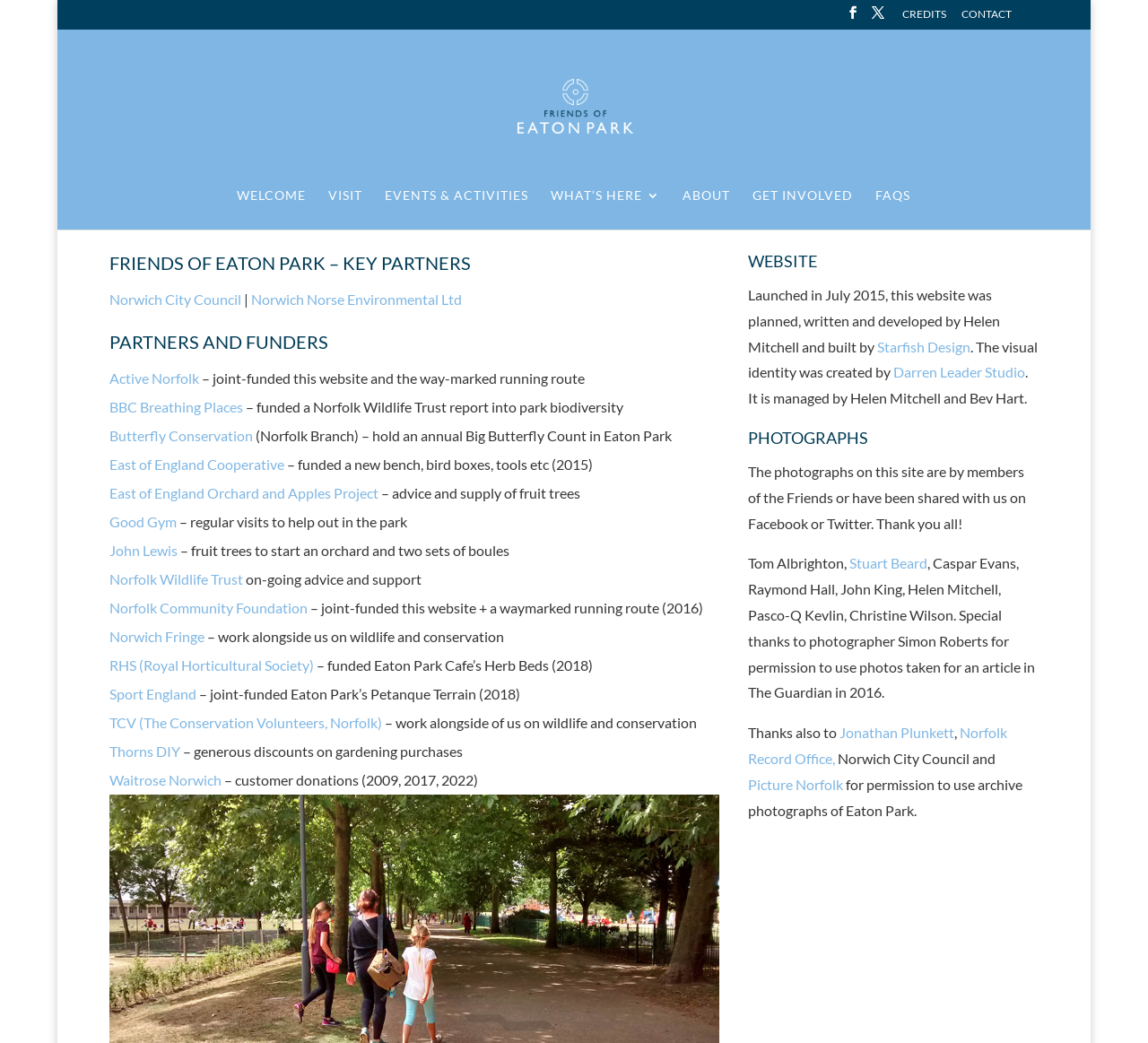Who created the visual identity of the website?
Based on the image, answer the question with as much detail as possible.

I found the information under the 'WEBSITE' heading, which states that the visual identity was created by Darren Leader Studio.